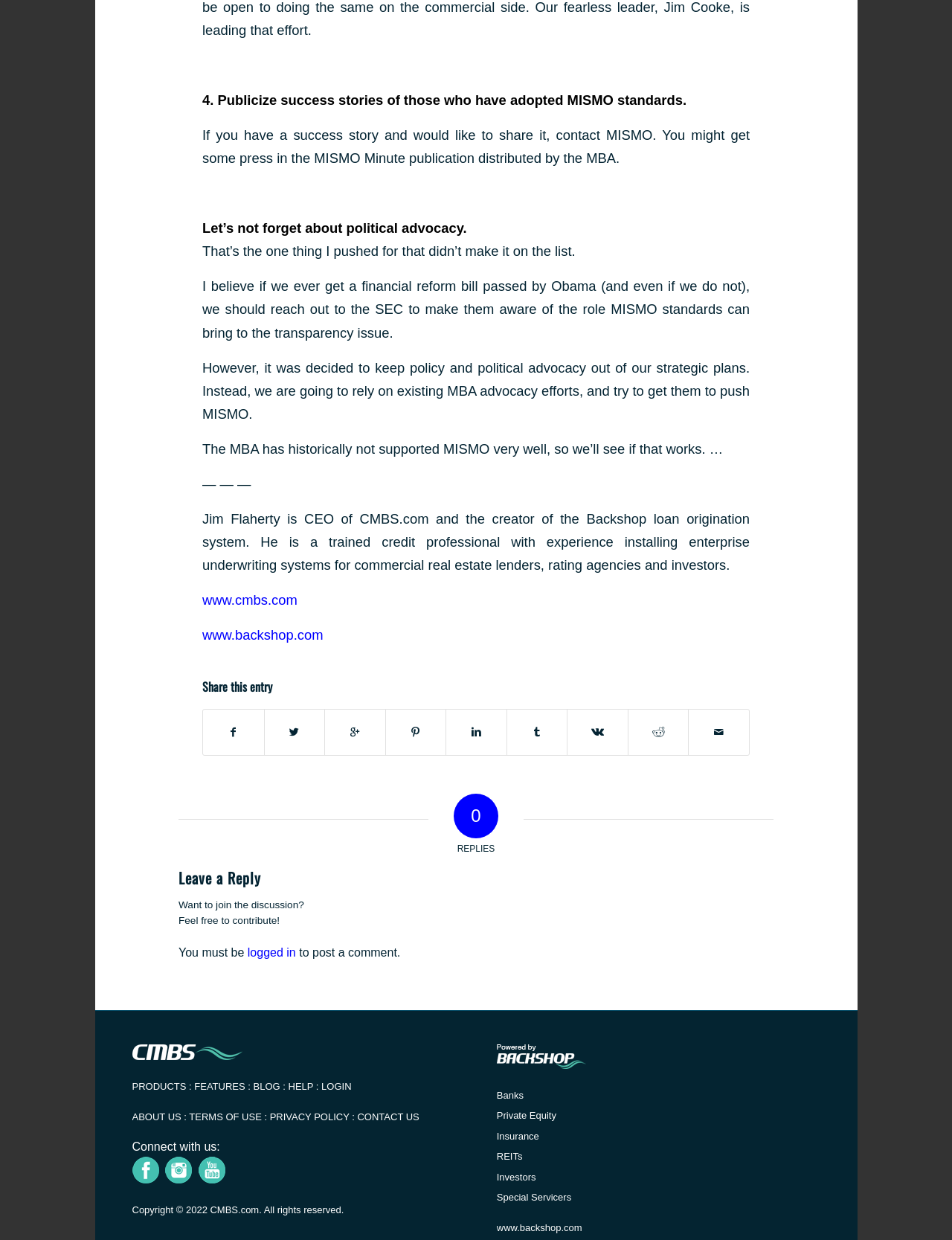What is the name of the CEO mentioned in the article?
Based on the screenshot, provide your answer in one word or phrase.

Jim Flaherty